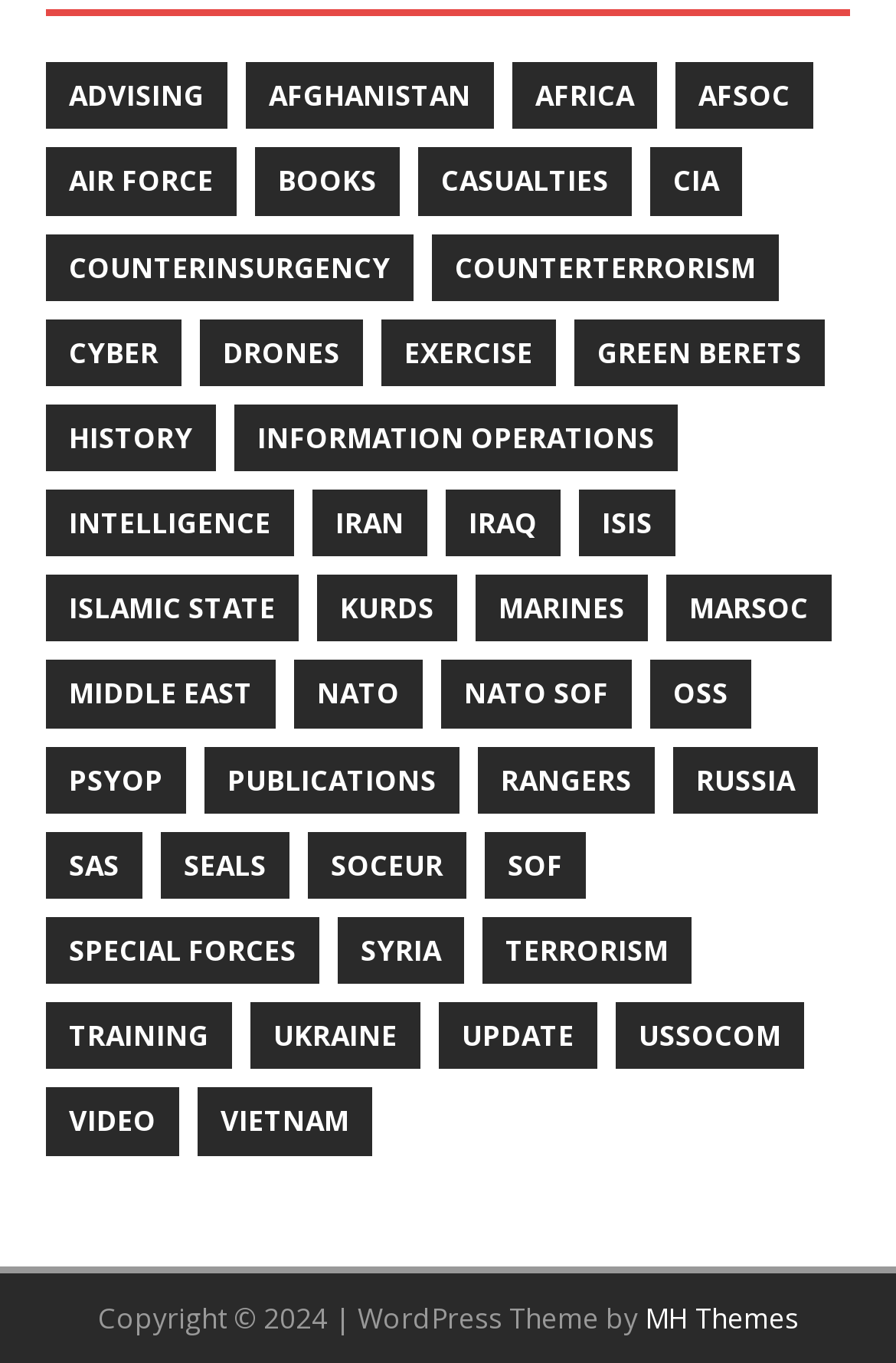Is the webpage related to WordPress?
Kindly offer a comprehensive and detailed response to the question.

I found the text 'WordPress Theme by' at the bottom of the webpage, which suggests that the webpage is related to WordPress.